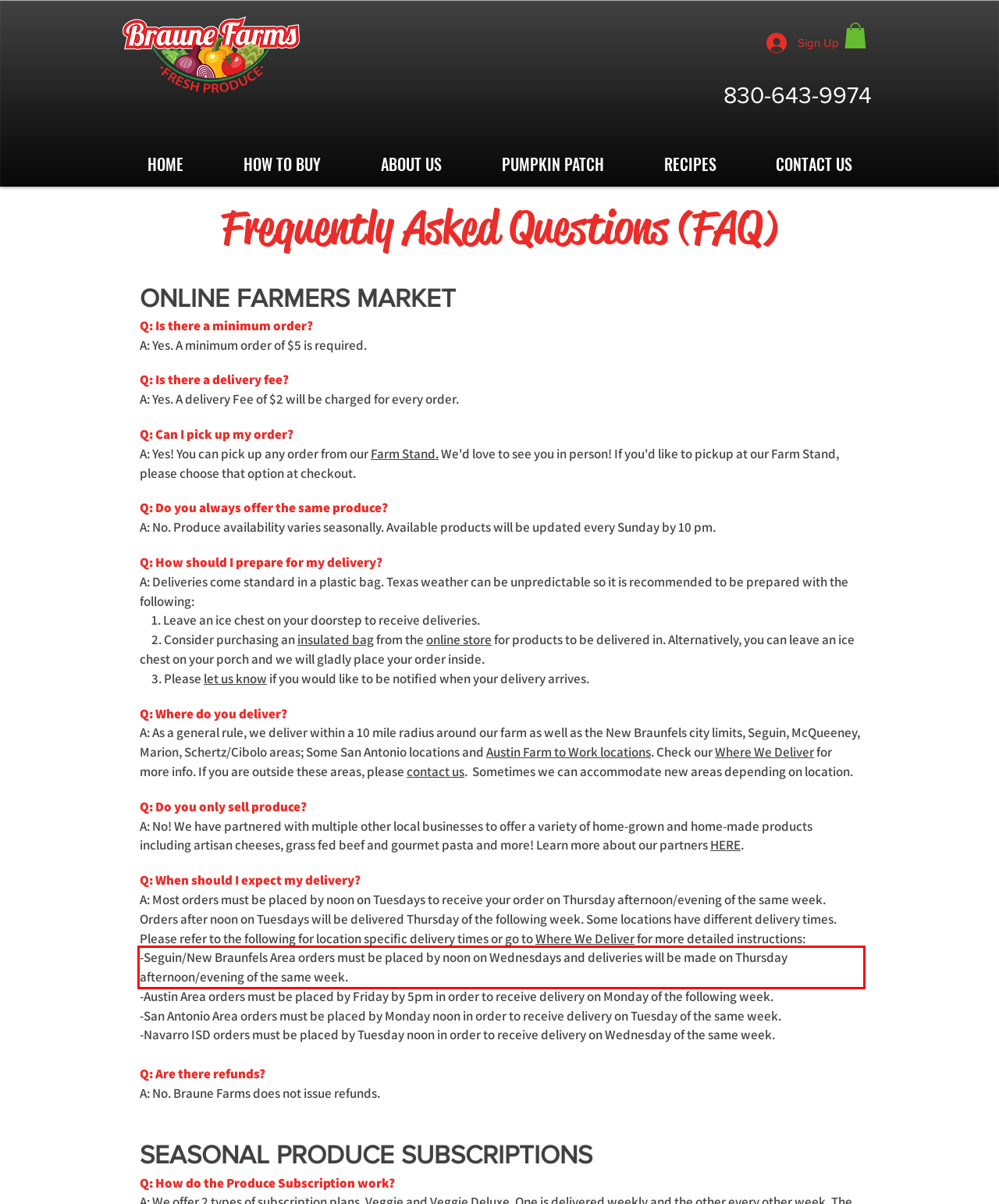By examining the provided screenshot of a webpage, recognize the text within the red bounding box and generate its text content.

-Seguin/New Braunfels Area orders must be placed by noon on Wednesdays and deliveries will be made on Thursday afternoon/evening of the same week.